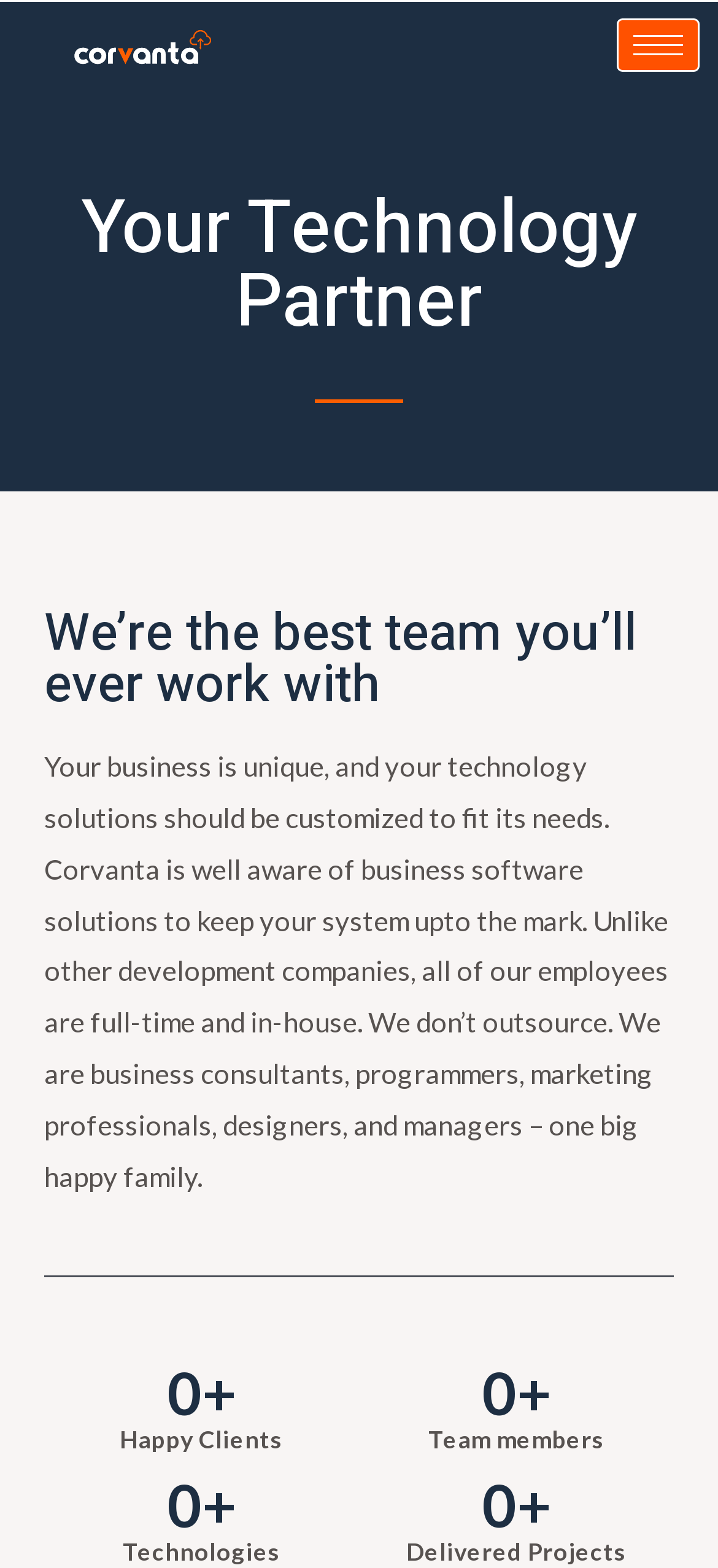Please determine the heading text of this webpage.

Your Technology Partner